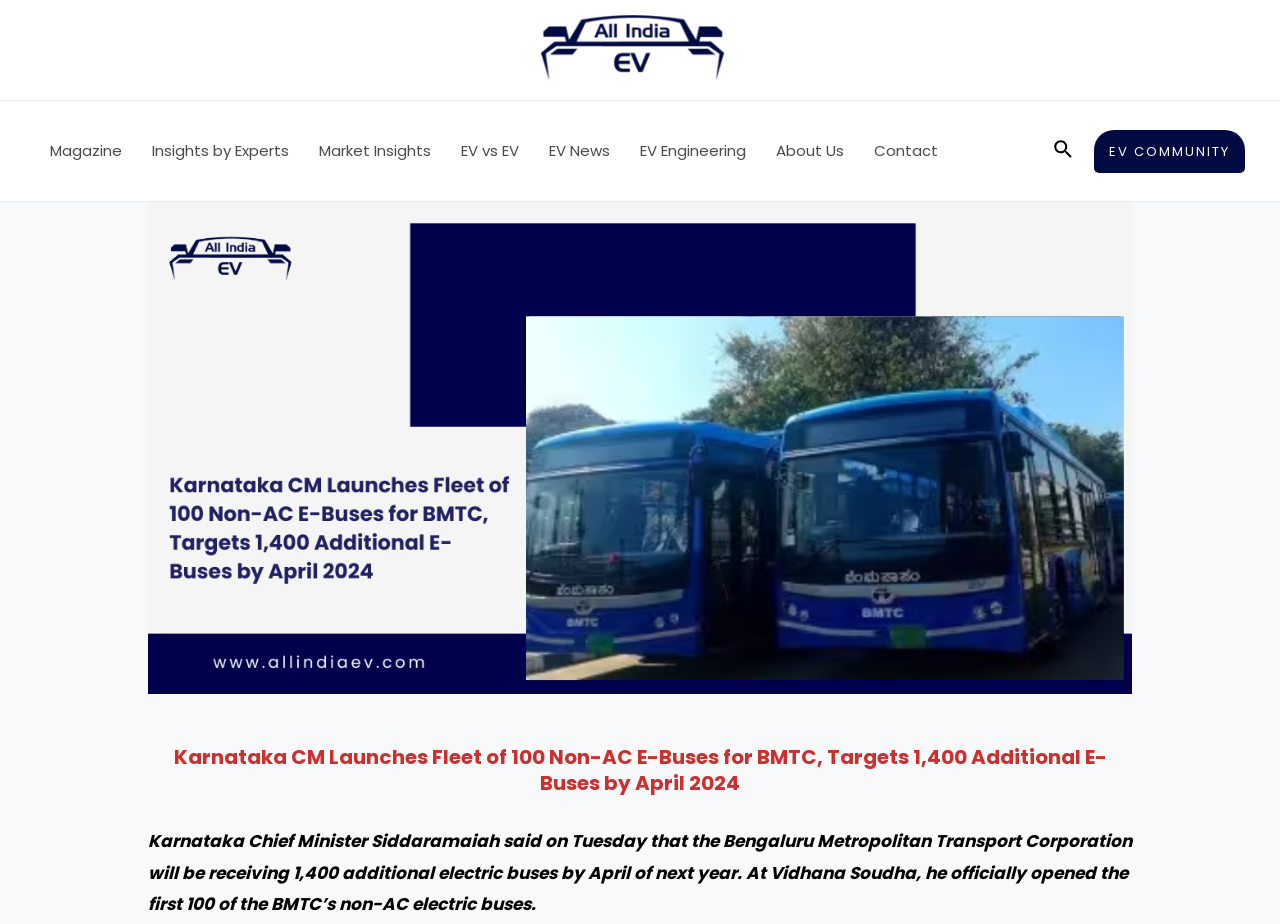Can you determine the bounding box coordinates of the area that needs to be clicked to fulfill the following instruction: "visit All India EV website"?

[0.423, 0.039, 0.566, 0.061]